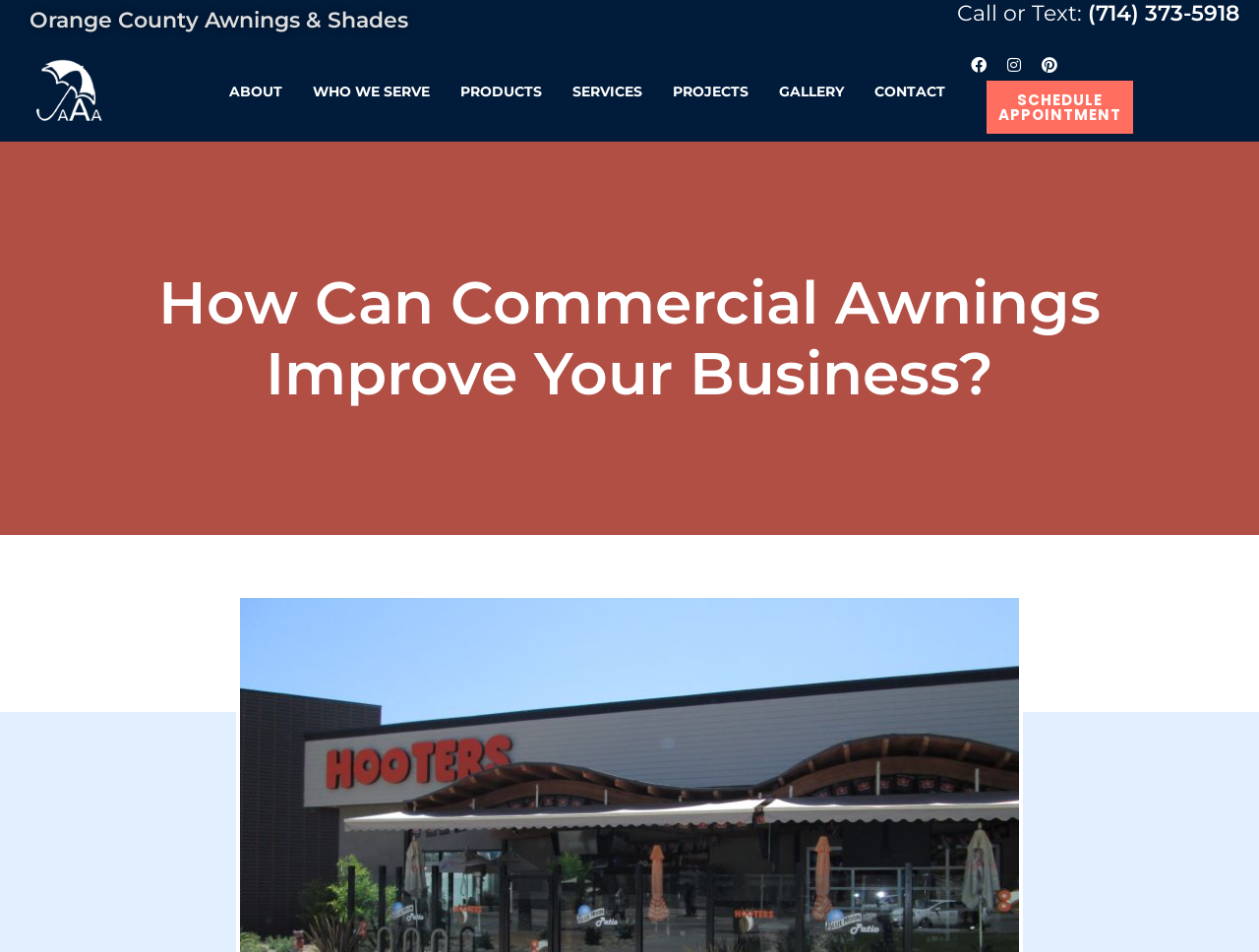Examine the image and give a thorough answer to the following question:
What social media platforms are available?

I found the social media platforms by looking at the link elements with the icons and text 'Facebook ', 'Instagram ', and 'Pinterest ' which are located at the top right corner of the page.